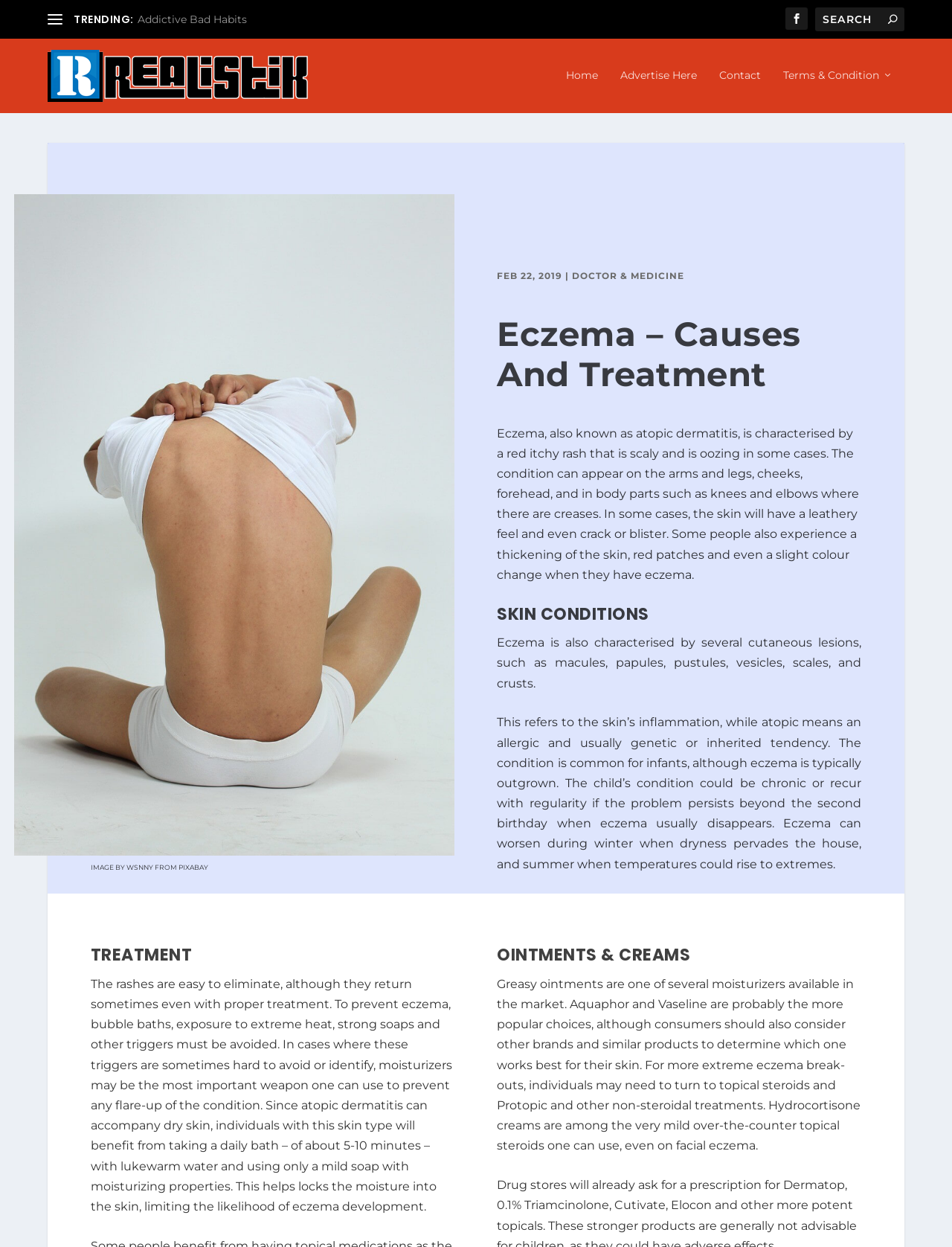Highlight the bounding box coordinates of the element that should be clicked to carry out the following instruction: "View details of the London Highlights Walking Tour". The coordinates must be given as four float numbers ranging from 0 to 1, i.e., [left, top, right, bottom].

None